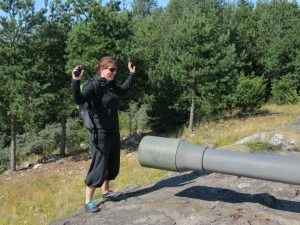Provide a comprehensive description of the image.

In this playful moment captured in the heart of a lush, green landscape, a person stands atop a rocky outcrop, striking a fun pose with their arms raised in the air, reminiscent of a victorious gesture or an expression of excitement. Dressed in casual black attire and sporting a backpack, they seem to be enjoying a day outdoors, possibly exploring an old military site. The surrounding scenery is characterized by tall, dense trees and a serene atmosphere, hinting at a connection to nature. The image highlights a unique juxtaposition, showcasing the individual alongside a historical artillery piece, which adds an element of adventure and curiosity. This snapshot perfectly embodies a spirit of exploration and enjoyment of outdoor adventures, encapsulated with a playful flair, evoking feelings of spontaneity and the joy of summer outings.